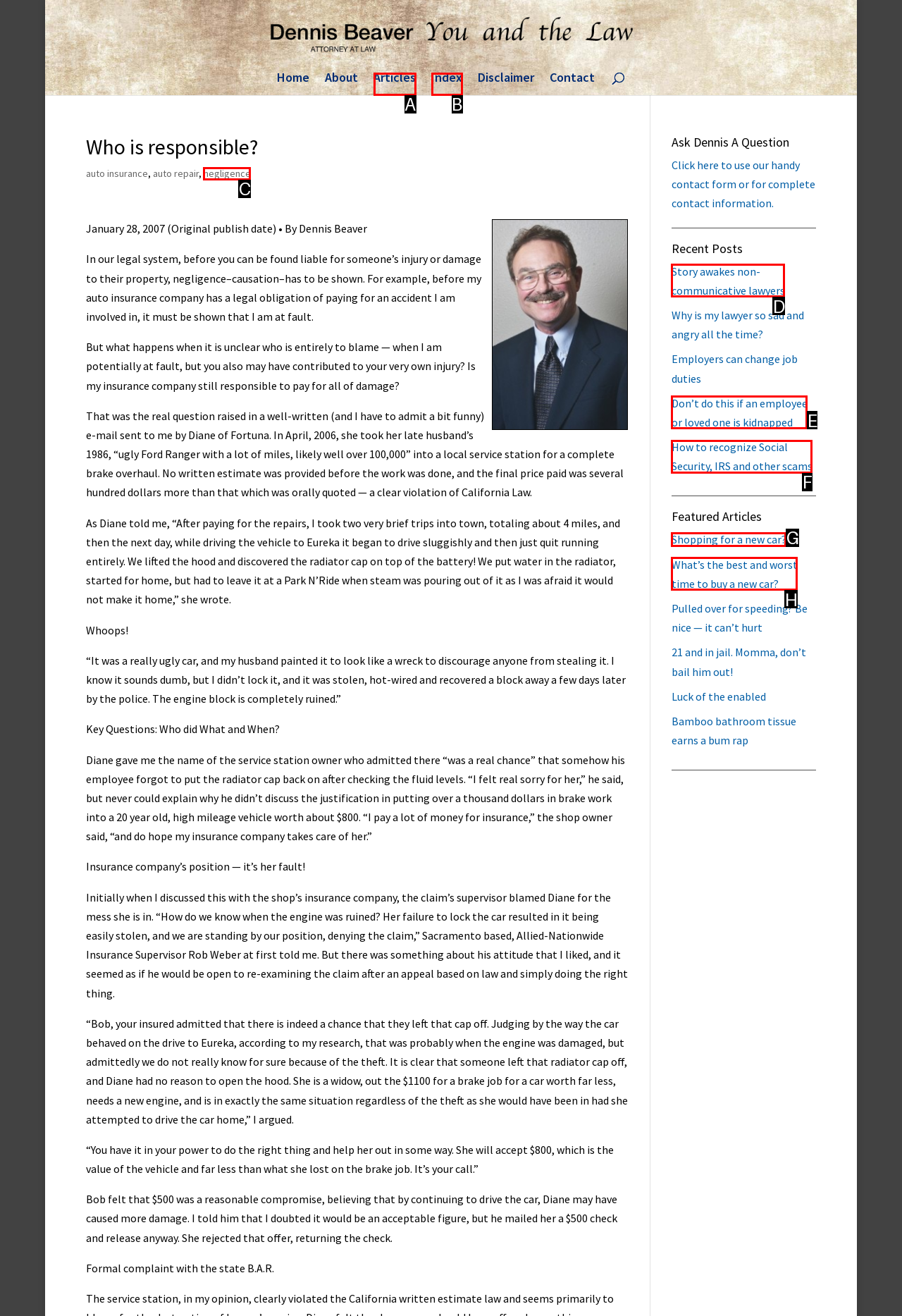From the given options, find the HTML element that fits the description: Shopping for a new car?. Reply with the letter of the chosen element.

G